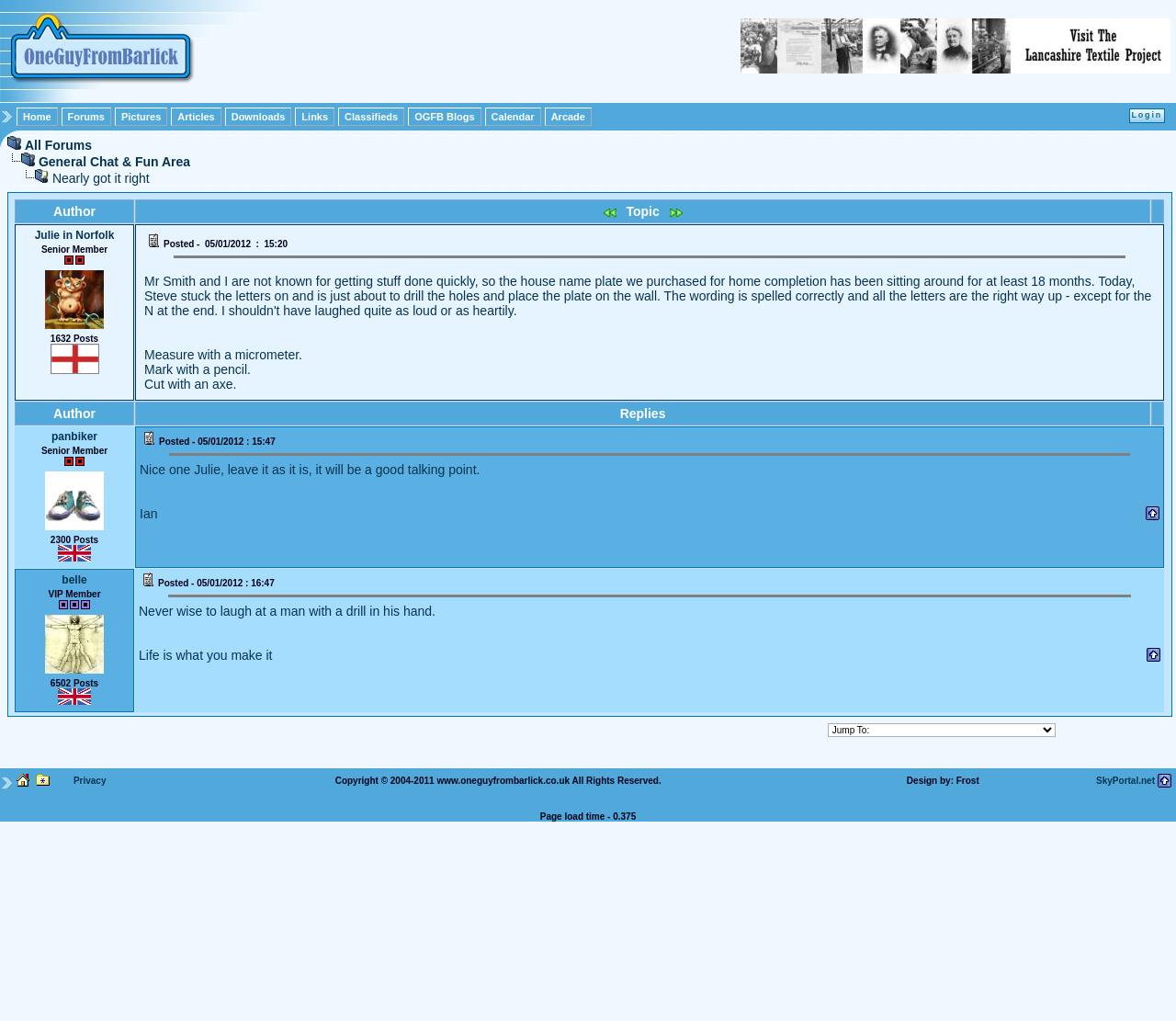Please locate the bounding box coordinates of the element that should be clicked to achieve the given instruction: "Click the 'Next Topic' link".

[0.564, 0.202, 0.586, 0.214]